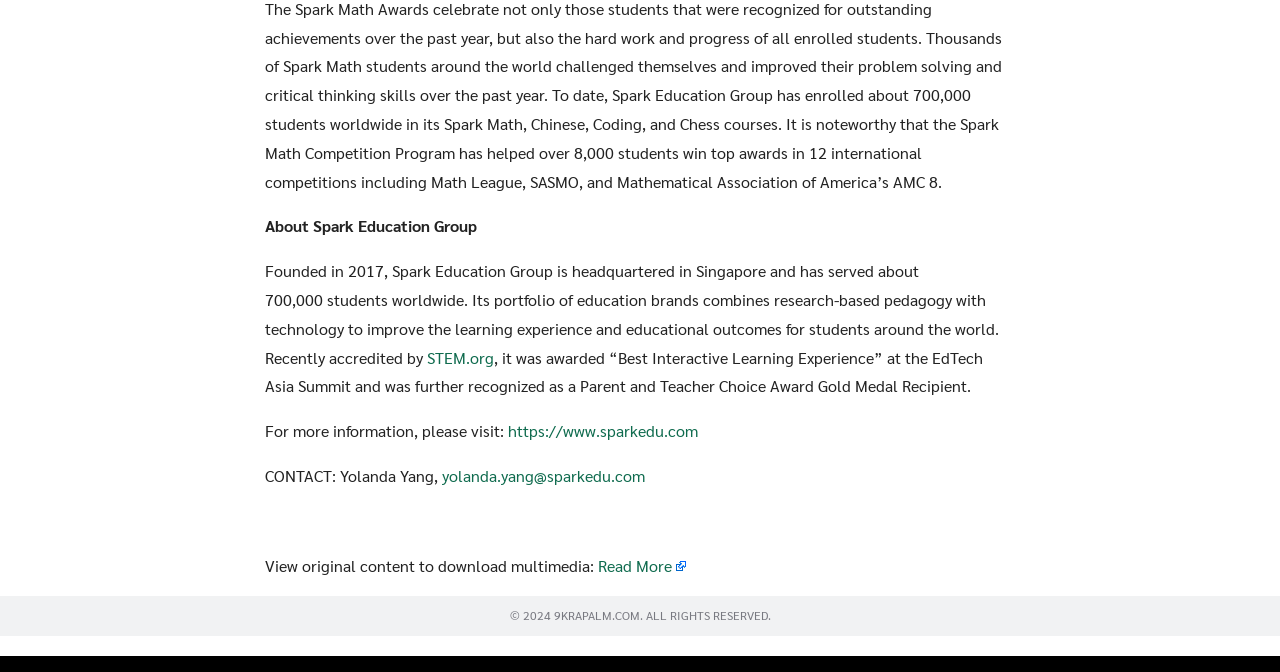What is the name of the person to contact for more information?
Please provide a full and detailed response to the question.

The answer can be found in the StaticText element with the text 'CONTACT: Yolanda Yang'.